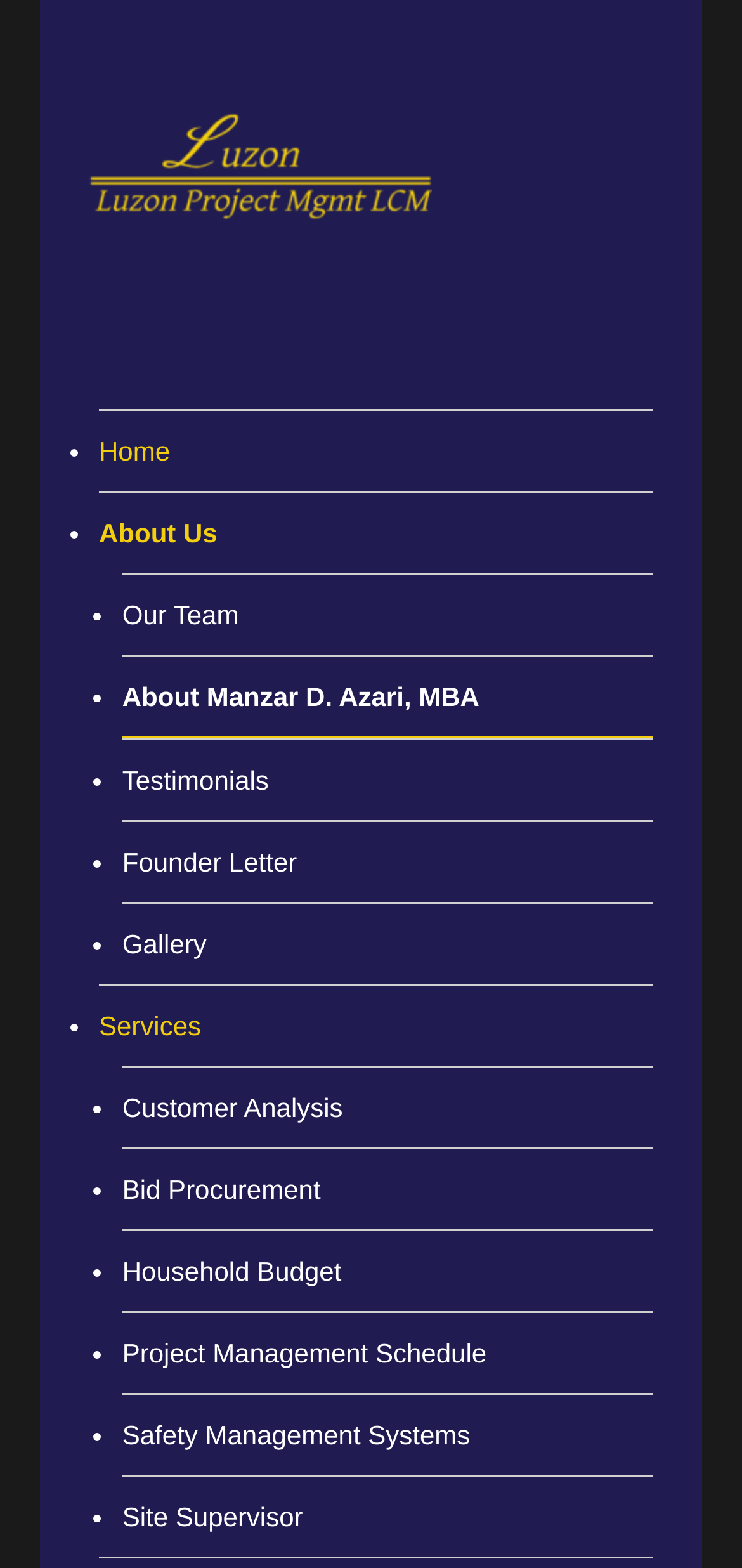What is the title or heading displayed on the webpage?

About Manzar D. Azari, MBA